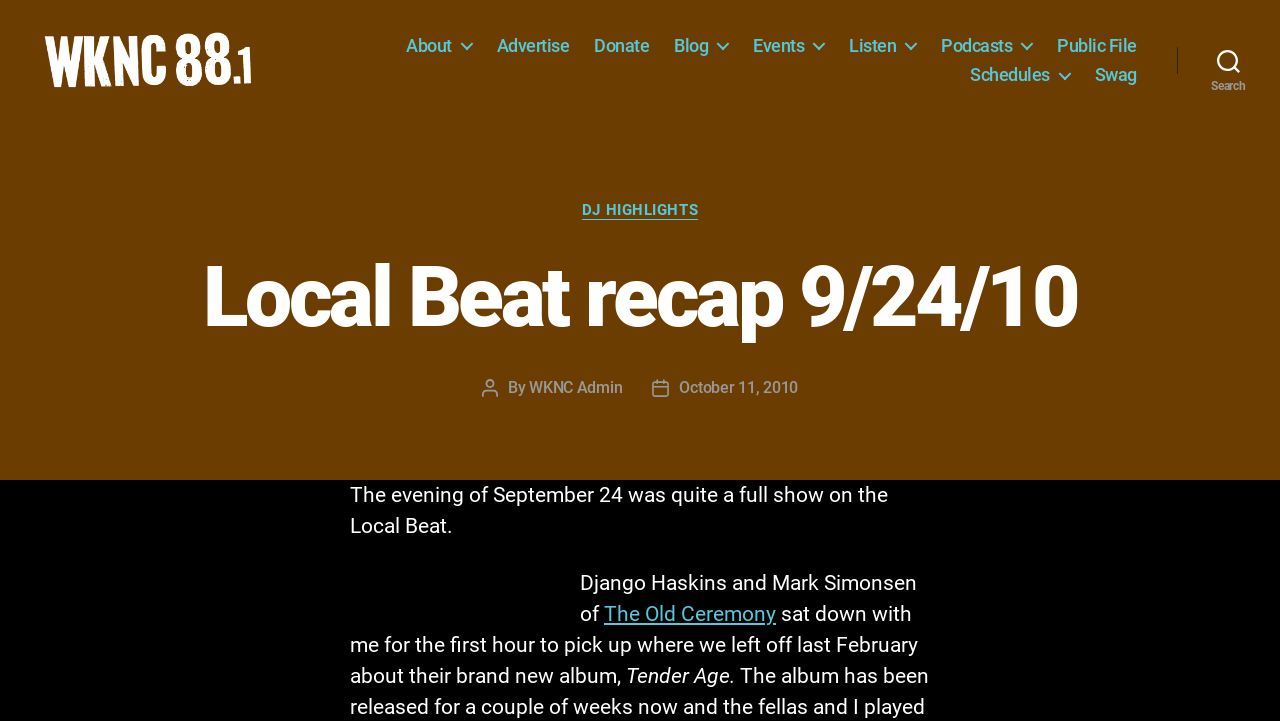Locate the bounding box coordinates of the element I should click to achieve the following instruction: "Check out the 'The Old Ceremony' link".

[0.472, 0.855, 0.606, 0.888]